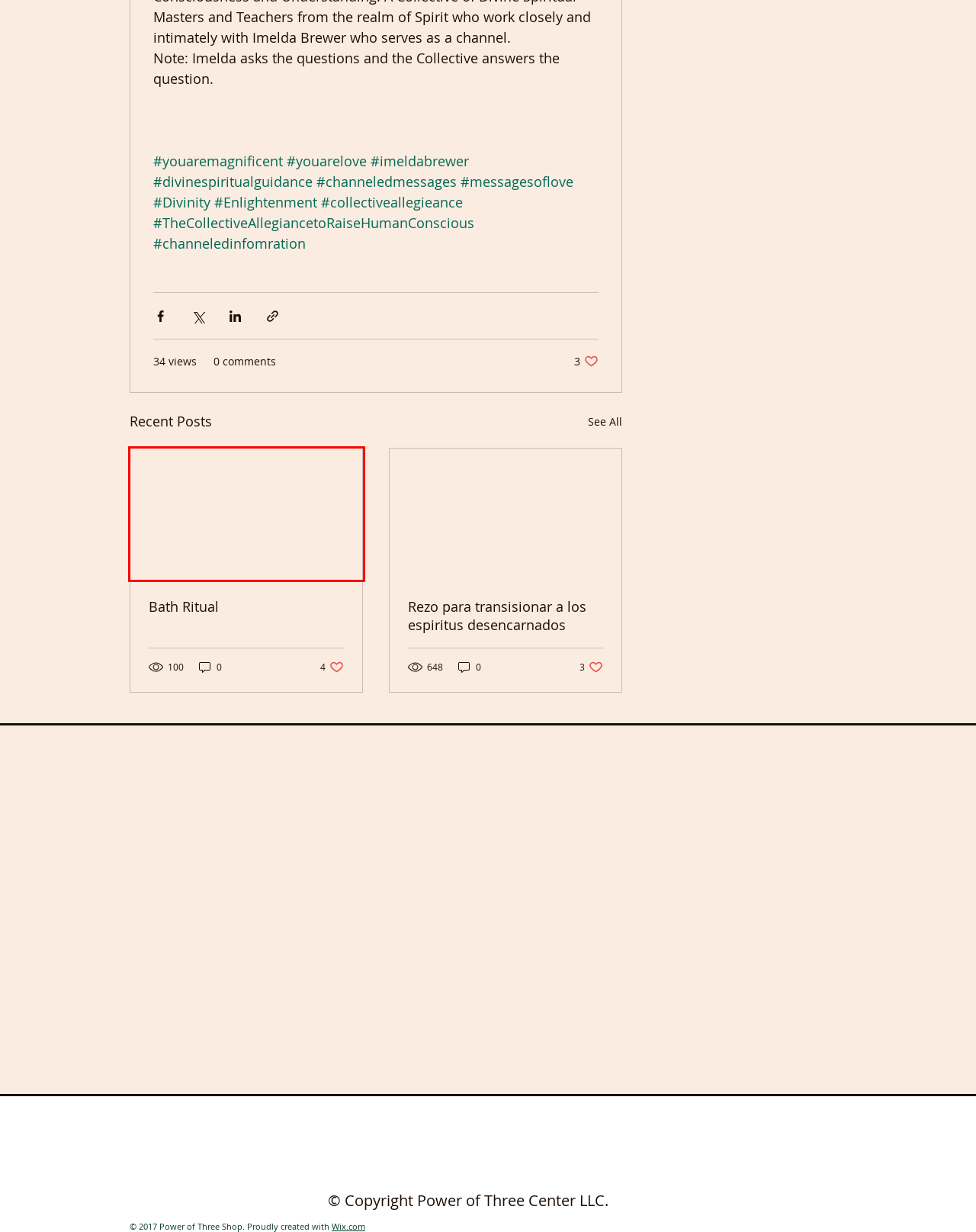You have a screenshot of a webpage with a red rectangle bounding box around a UI element. Choose the best description that matches the new page after clicking the element within the bounding box. The candidate descriptions are:
A. #imeldabrewer
B. Bath Ritual
C. Website Builder - Create a Free Website Today | Wix.com
D. BLOG | PowerofThreeCenter
E. #TheCollectiveAllegiancetoRaiseHumanConscious
F. GIFT CARD | PowerofThreeCenter
G. Rezo para transisionar a los espiritus desencarnados
H. #divinespiritualguidance

B